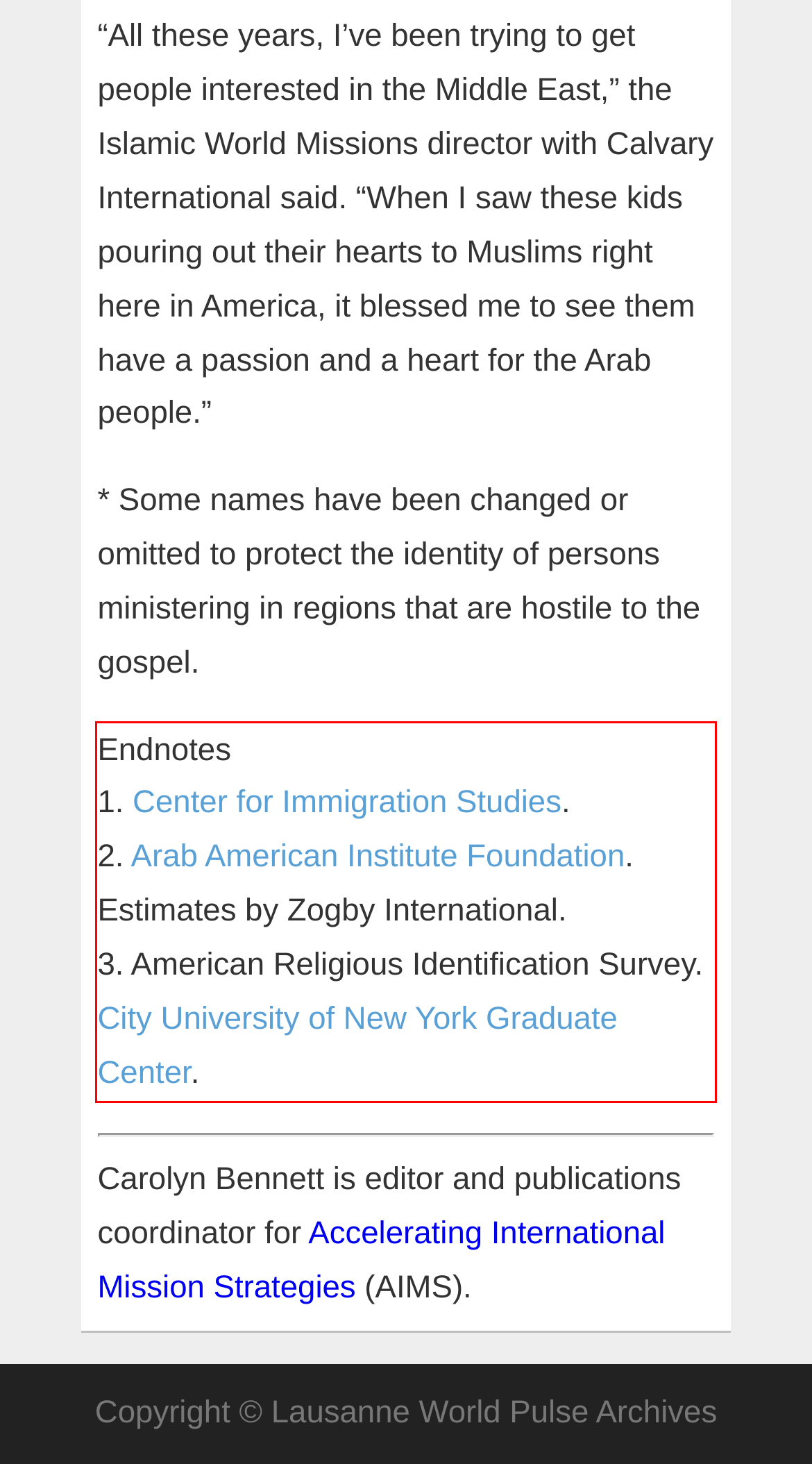Within the screenshot of a webpage, identify the red bounding box and perform OCR to capture the text content it contains.

Endnotes 1. Center for Immigration Studies. 2. Arab American Institute Foundation. Estimates by Zogby International. 3. American Religious Identification Survey. City University of New York Graduate Center.